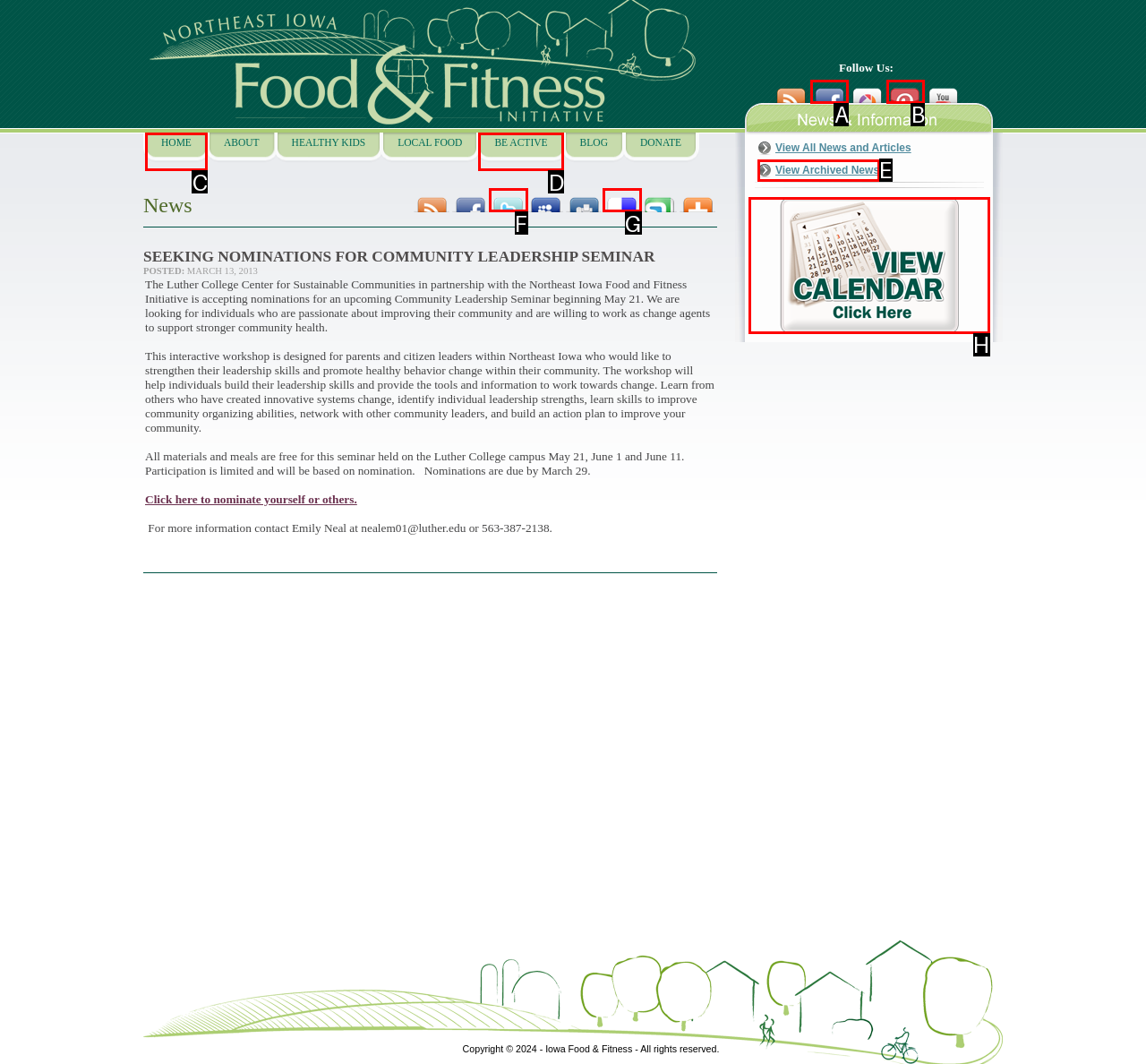Identify the HTML element that matches the description: title="Share on Delicious."
Respond with the letter of the correct option.

G